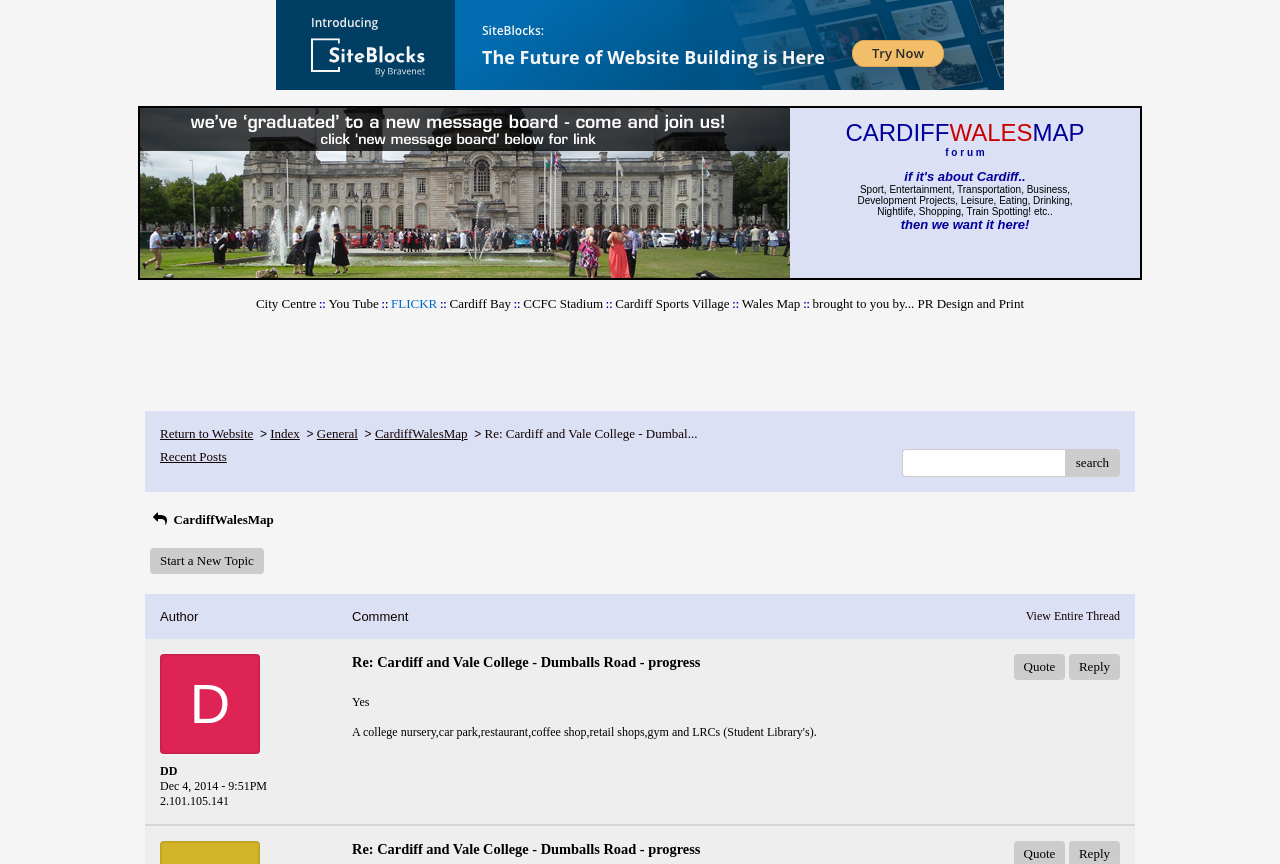Please use the details from the image to answer the following question comprehensively:
What is the IP address of the user?

The IP address of the user can be found in the link element with the text '2.101.105.141'.